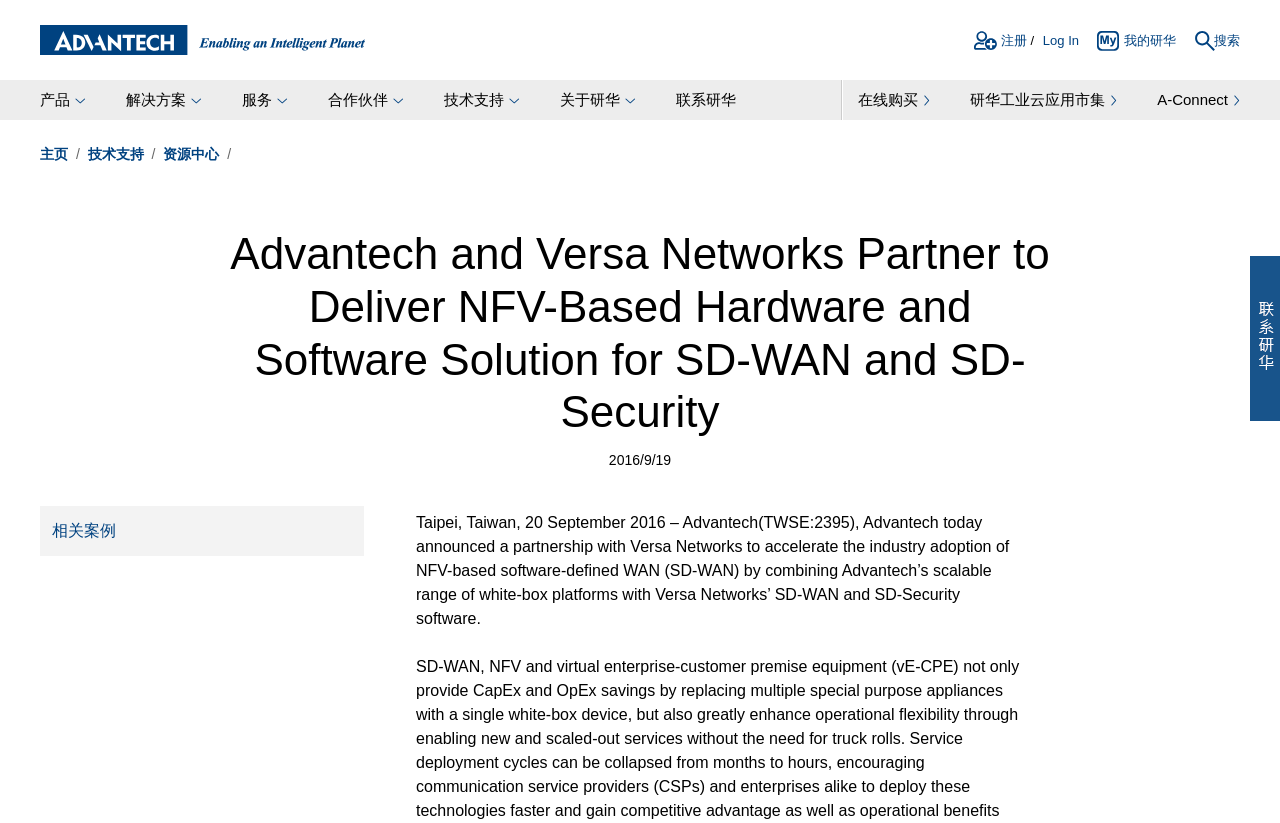Please give the bounding box coordinates of the area that should be clicked to fulfill the following instruction: "log in". The coordinates should be in the format of four float numbers from 0 to 1, i.e., [left, top, right, bottom].

[0.815, 0.036, 0.843, 0.068]